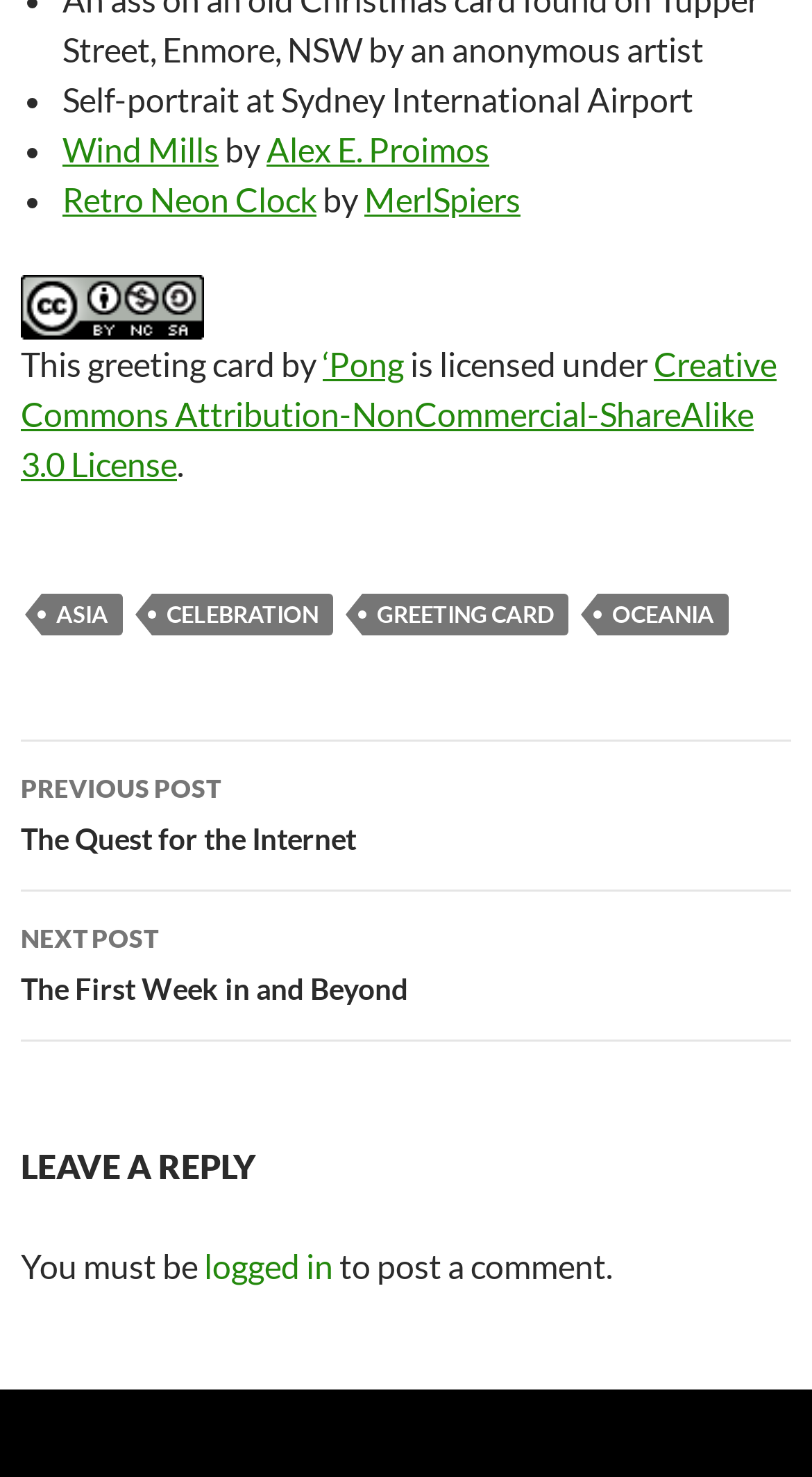Please determine the bounding box coordinates for the element that should be clicked to follow these instructions: "Read the previous post".

[0.026, 0.502, 0.974, 0.603]